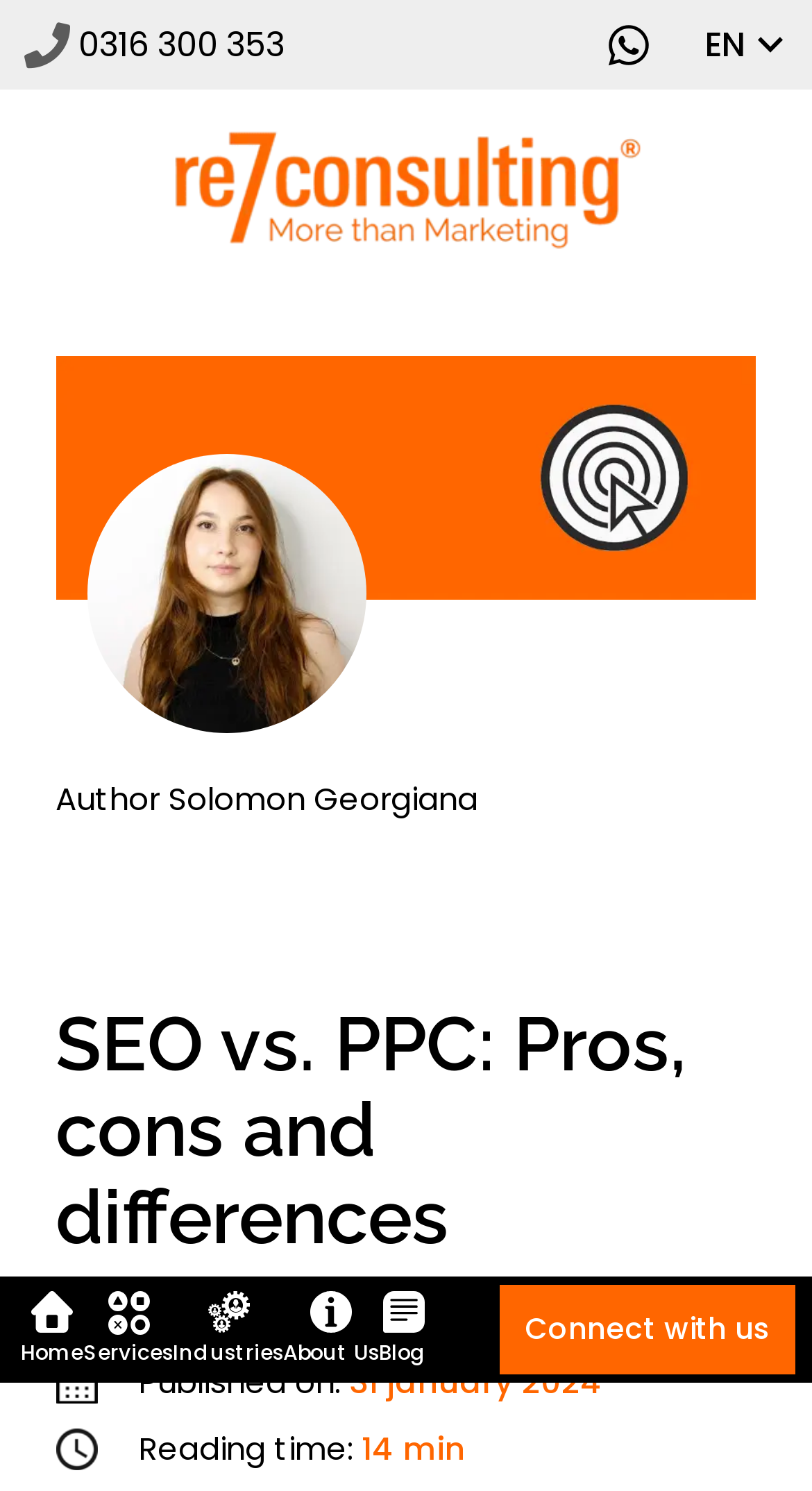Specify the bounding box coordinates (top-left x, top-left y, bottom-right x, bottom-right y) of the UI element in the screenshot that matches this description: aria-label="Contact us via WhatsApp"

[0.749, 0.015, 0.798, 0.046]